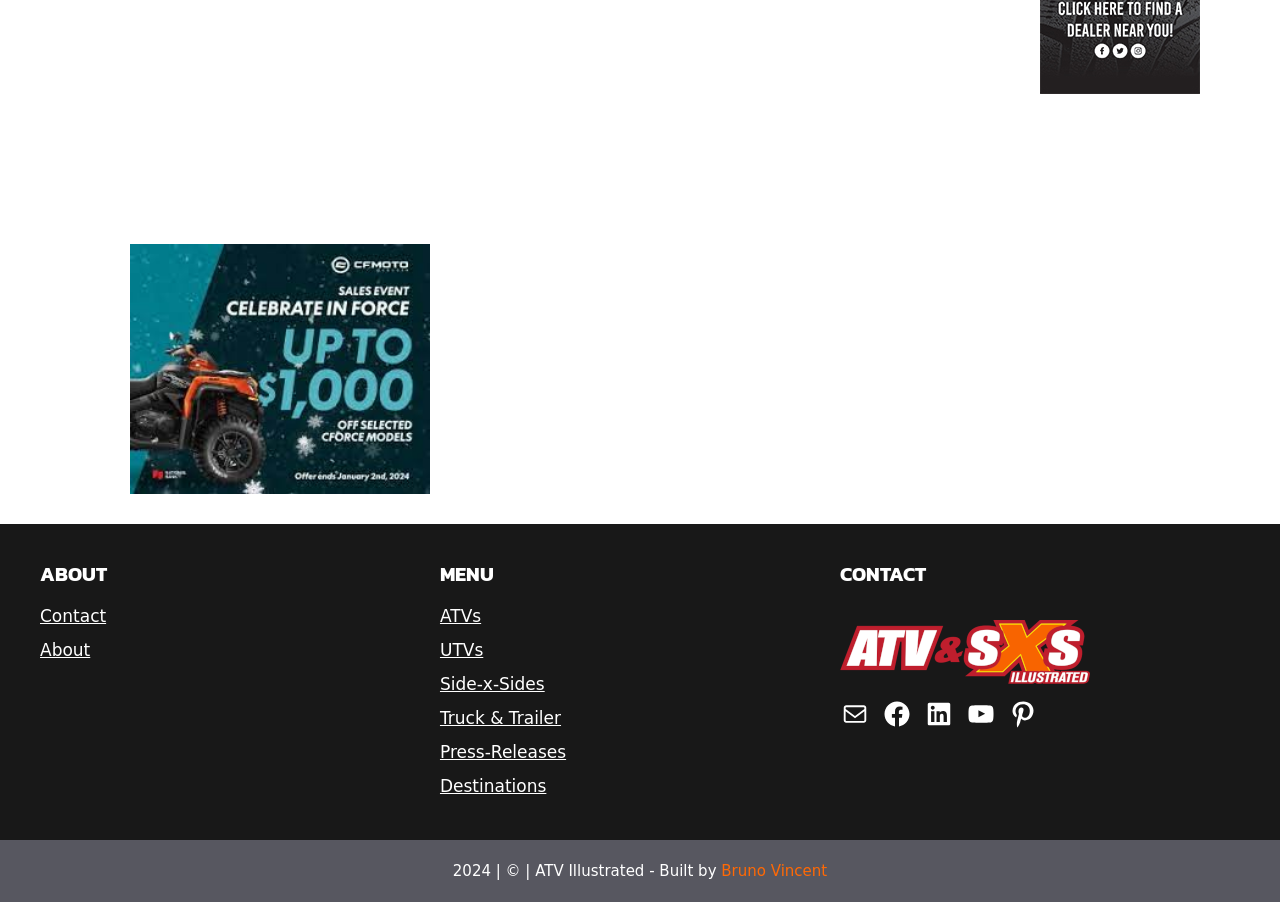What is the last link in the Footer Center navigation?
Refer to the image and give a detailed answer to the question.

I looked at the navigation element with the description 'Footer Center' and found the links within it. The last link has the text 'Destinations' with bounding box coordinates [0.344, 0.858, 0.427, 0.887].